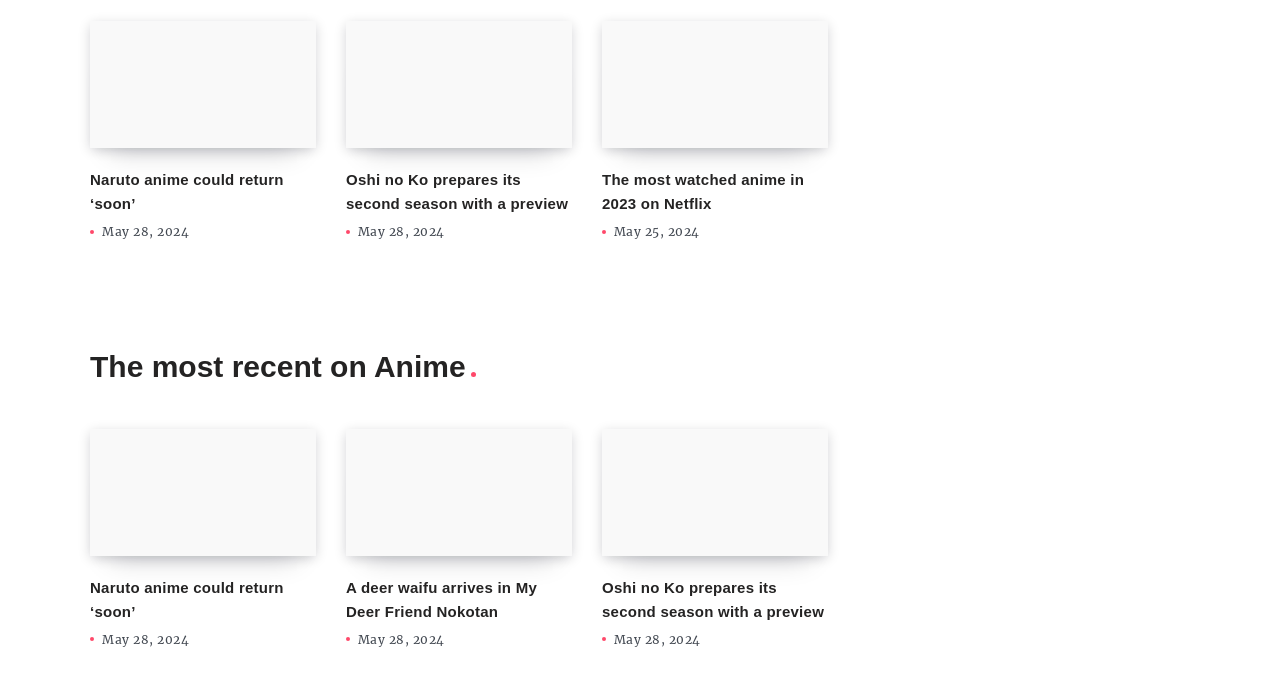How many articles are on the webpage?
Based on the visual information, provide a detailed and comprehensive answer.

Based on the webpage structure, there are six article elements, each with a heading, image, and time element, which suggests that there are six separate articles on the webpage.